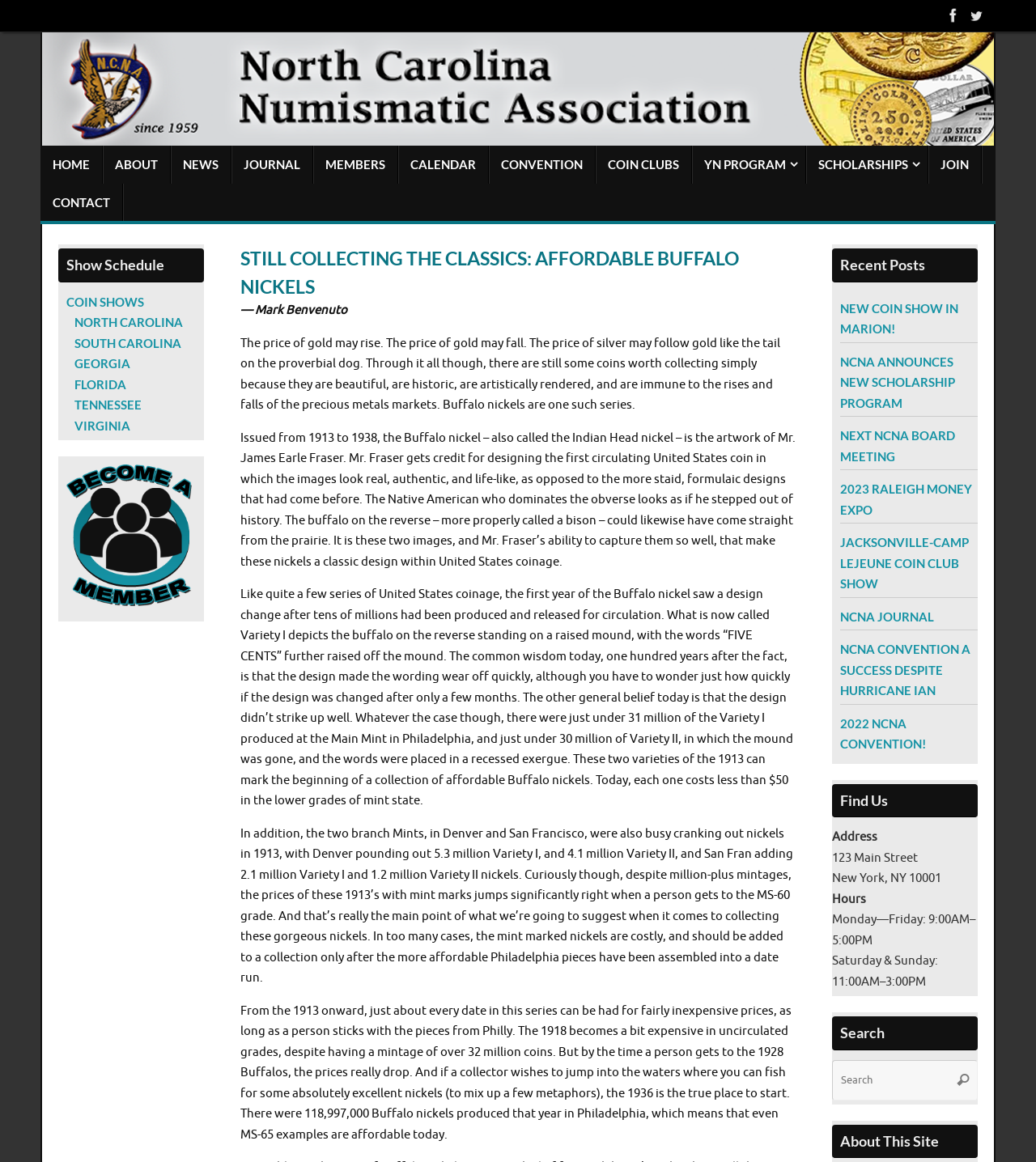Use the details in the image to answer the question thoroughly: 
How many links are present in the 'Show Schedule' section?

The 'Show Schedule' section contains links to different locations, including COIN SHOWS, NORTH CAROLINA, SOUTH CAROLINA, GEORGIA, FLORIDA, and TENNESSEE, totaling six links.